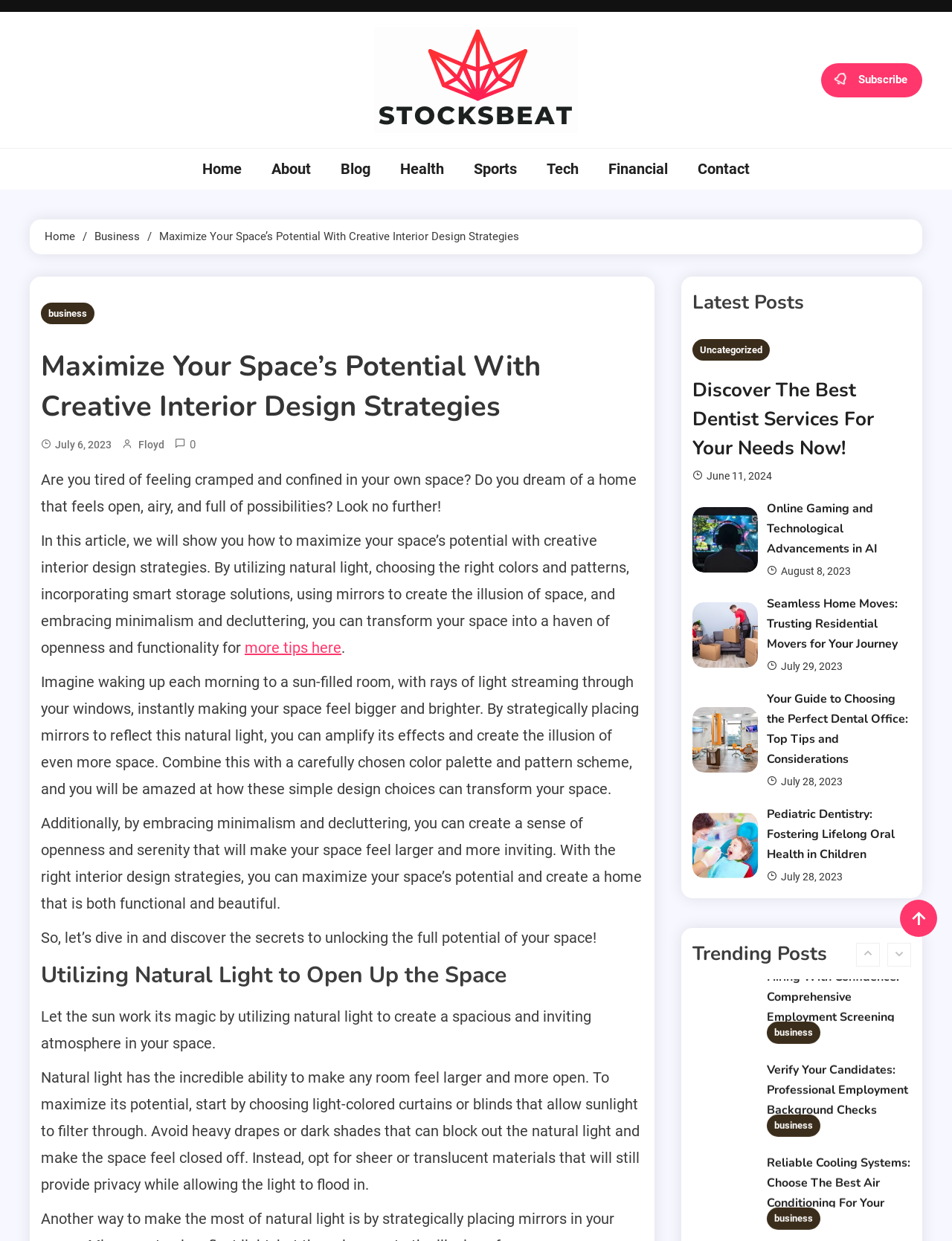Kindly determine the bounding box coordinates of the area that needs to be clicked to fulfill this instruction: "View the 'Trending Posts' section".

[0.727, 0.757, 0.957, 0.78]